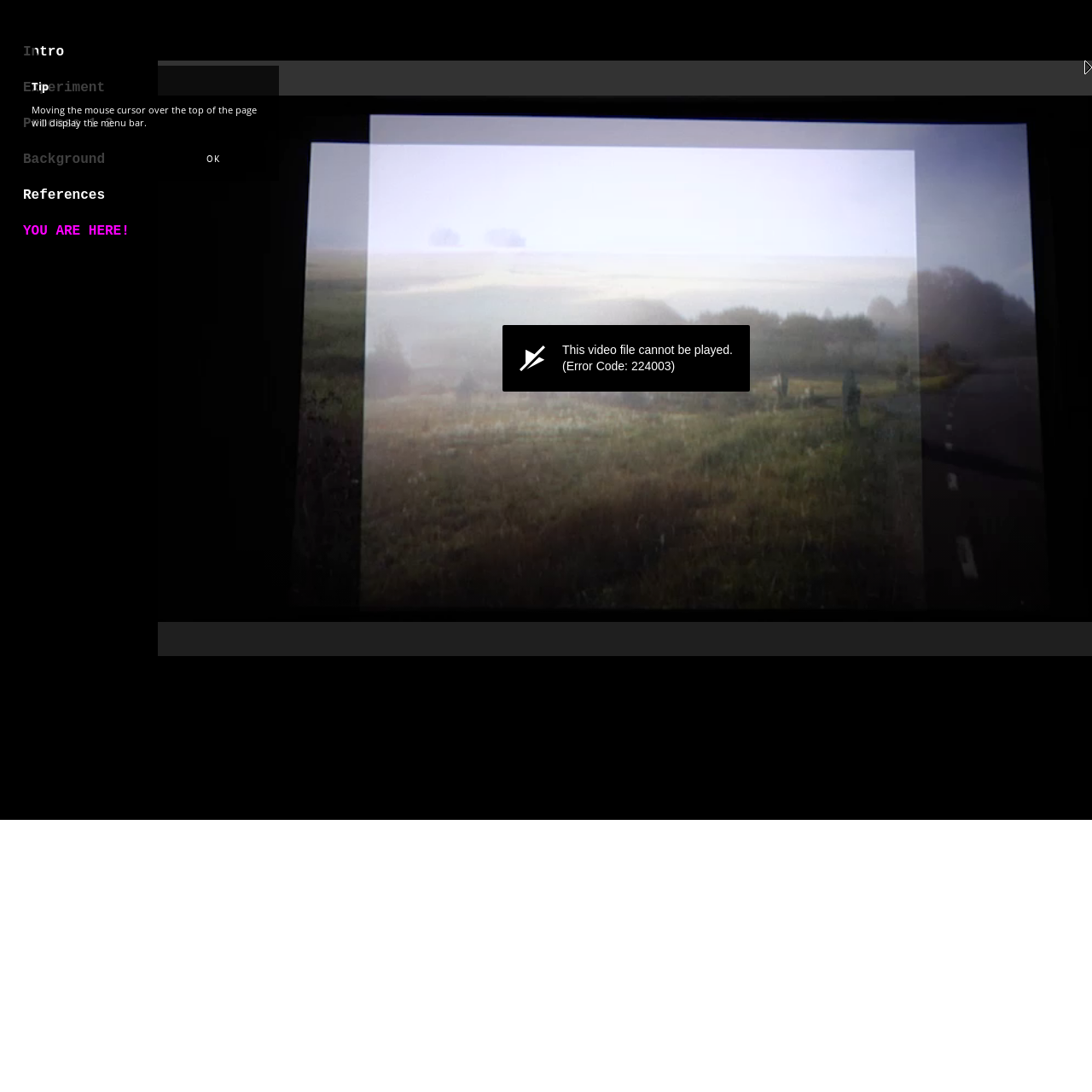What is the error code for the video file that cannot be played?
Please look at the screenshot and answer in one word or a short phrase.

224003